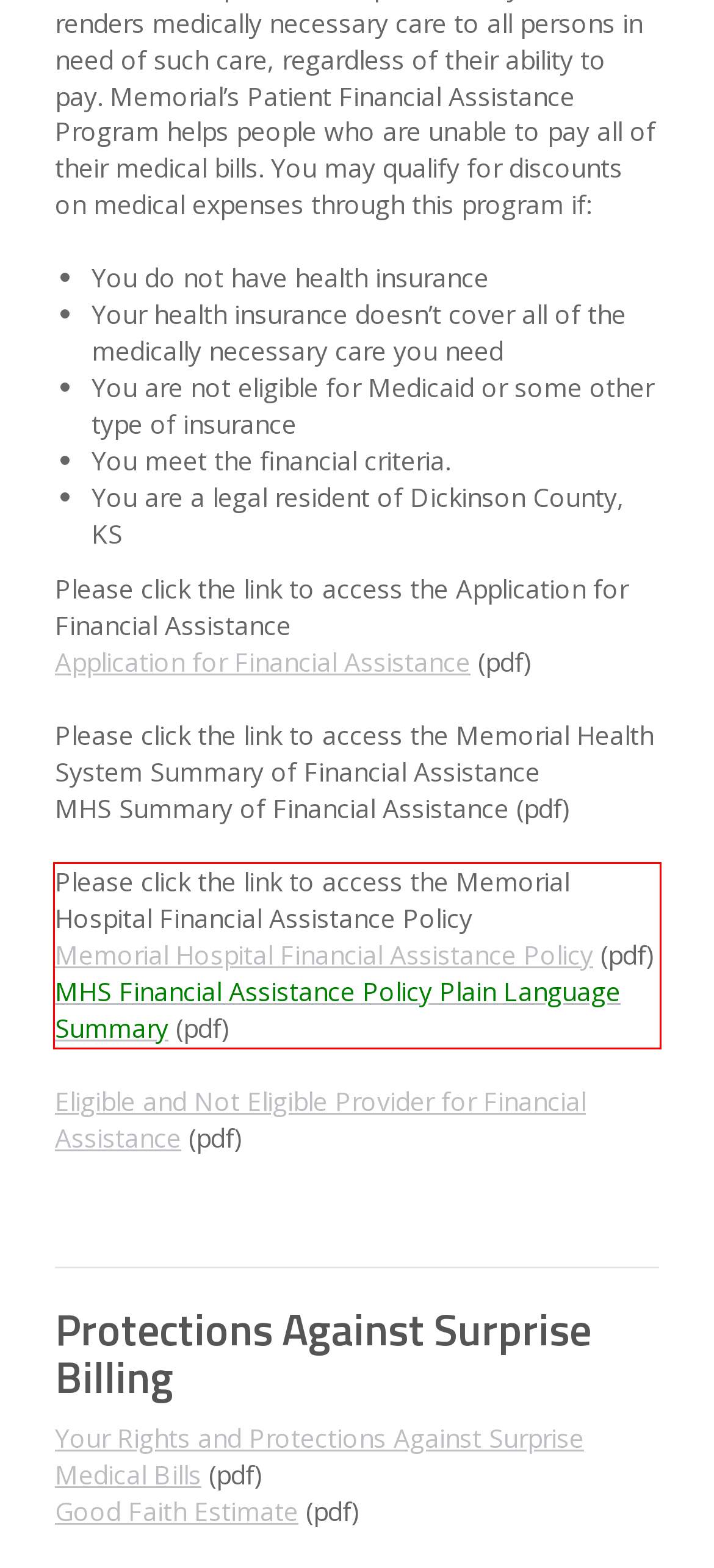Please extract the text content from the UI element enclosed by the red rectangle in the screenshot.

Please click the link to access the Memorial Hospital Financial Assistance Policy Memorial Hospital Financial Assistance Policy (pdf) MHS Financial Assistance Policy Plain Language Summary (pdf)